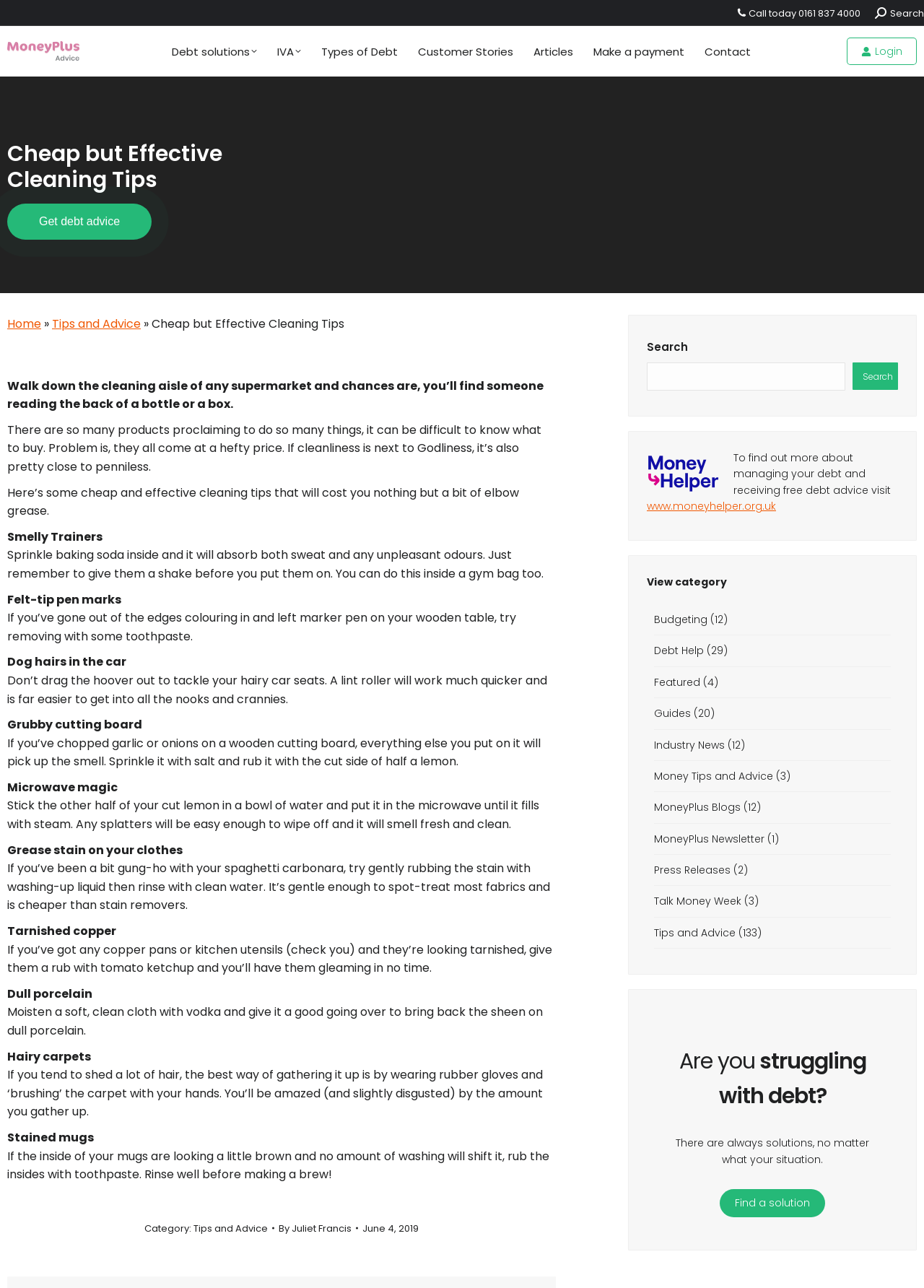Locate the primary headline on the webpage and provide its text.

Cheap but Effective Cleaning Tips